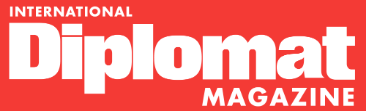Offer an in-depth caption for the image.

The image displays the logo of "International Diplomat Magazine," prominently characterized by its vibrant red background. The logo features the words "INTERNATIONAL" in a bold, uppercase font at the top, and "DIPLOMAT" in larger, striking white letters below it, with "MAGAZINE" presented in a smaller, yet equally bold, white font underneath. This design reflects the magazine's focus on global diplomatic issues and business activities, serving as a visual representation of its commitment to informing readers about international affairs. The logo's modern and clean design conveys professionalism and credibility, aligning with the publication's mission of covering vital news and insights for a global audience.